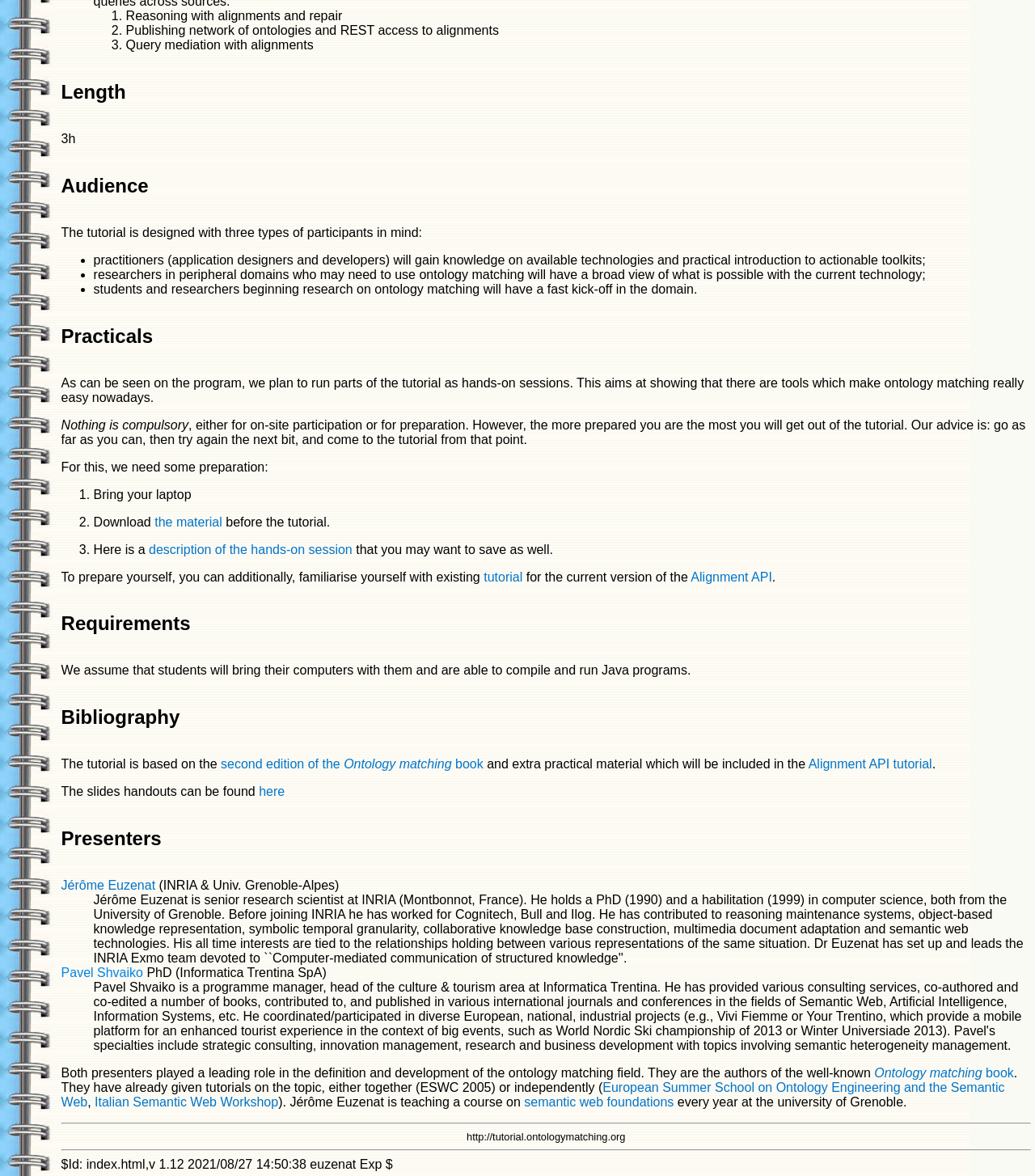Using the webpage screenshot, locate the HTML element that fits the following description and provide its bounding box: "the material".

[0.149, 0.438, 0.215, 0.449]